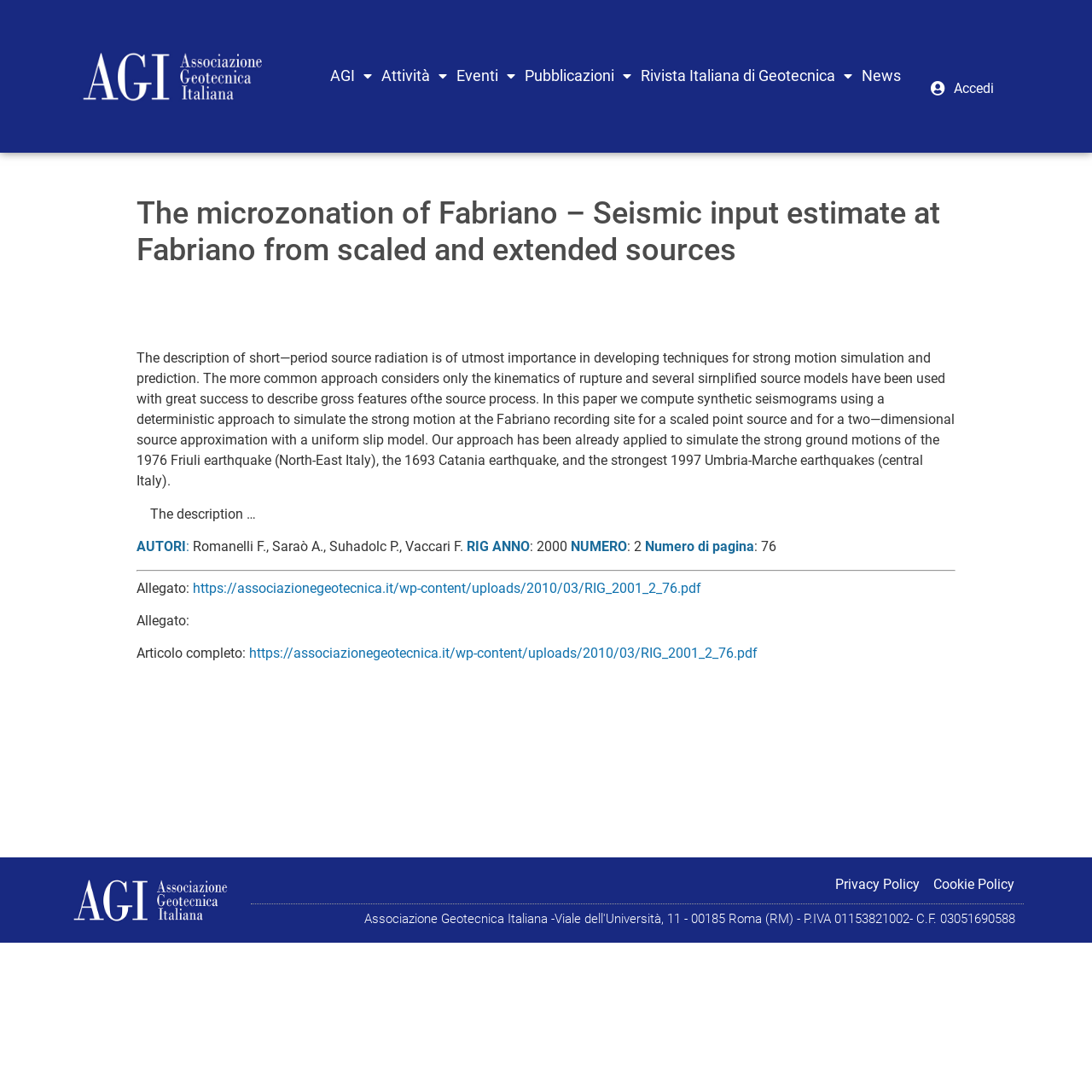Summarize the webpage with a detailed and informative caption.

The webpage appears to be a scientific article or research paper about the microzonation of Fabriano, specifically focusing on seismic input estimates. 

At the top of the page, there is a navigation menu with seven links: an empty link, AGI, Attività, Eventi, Pubblicazioni, Rivista Italiana di Geotecnica, and News. The links are positioned horizontally, with the empty link on the left and News on the right. 

Below the navigation menu, there is a main section that occupies most of the page. It starts with a header that displays the title of the article, "The microzonation of Fabriano – Seismic input estimate at Fabriano from scaled and extended sources." 

Following the header, there is a brief abstract or summary of the article, which discusses the importance of short-period source radiation in strong motion simulation and prediction. The text is divided into two paragraphs, with a small gap in between. 

Below the abstract, there is a section that lists the authors of the article, Romanelli F., Saraò A., Suhadolc P., and Vaccari F., along with the publication details, including the year, number, and page number. 

Next, there is a horizontal separator line, followed by a section that provides links to download the article in PDF format, labeled as "Allegato" and "Articolo completo." 

At the very bottom of the page, there is a footer section that contains links to the Privacy Policy and Cookie Policy.